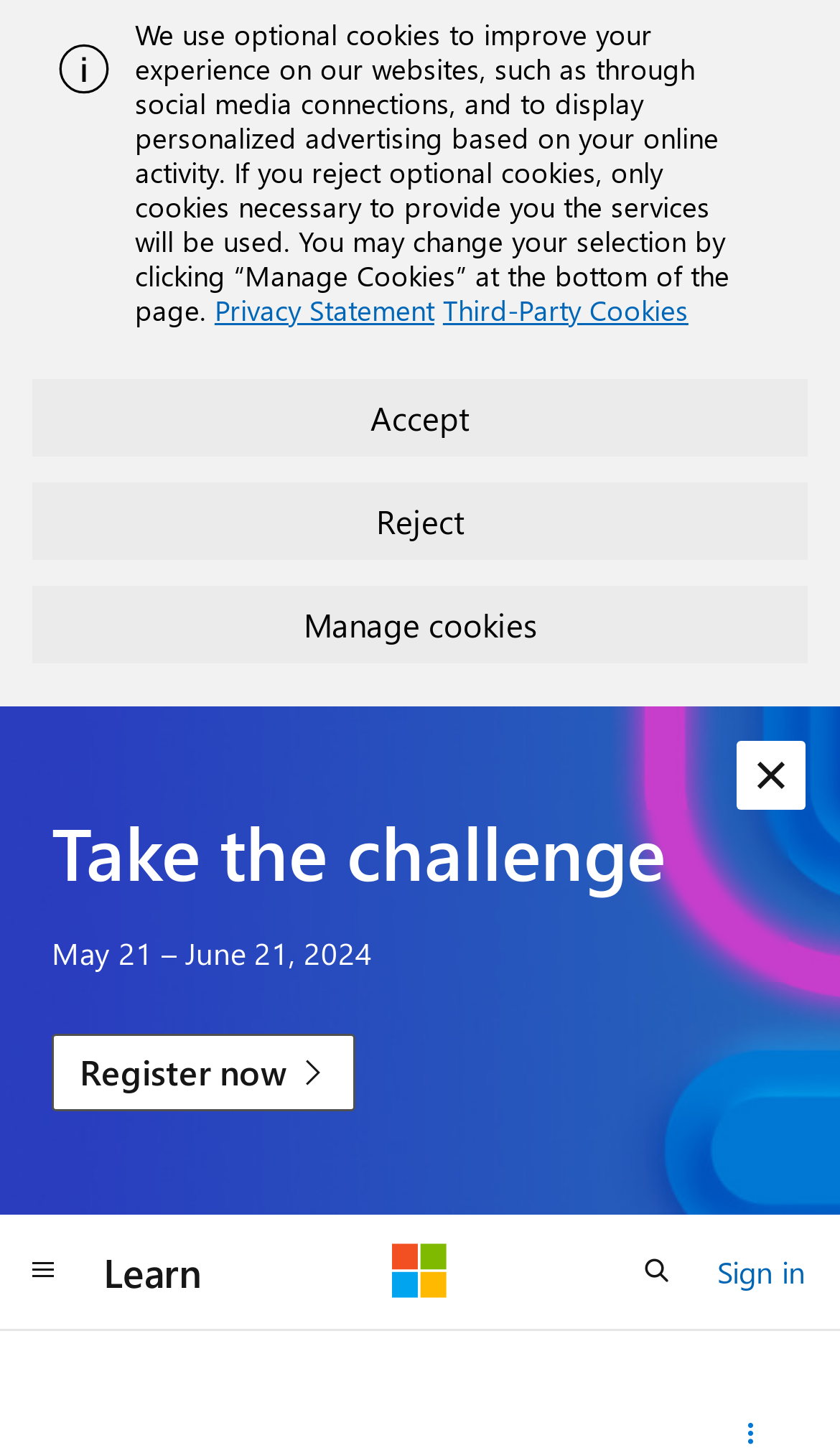What is the purpose of the 'Global navigation' button?
Refer to the screenshot and respond with a concise word or phrase.

To navigate globally